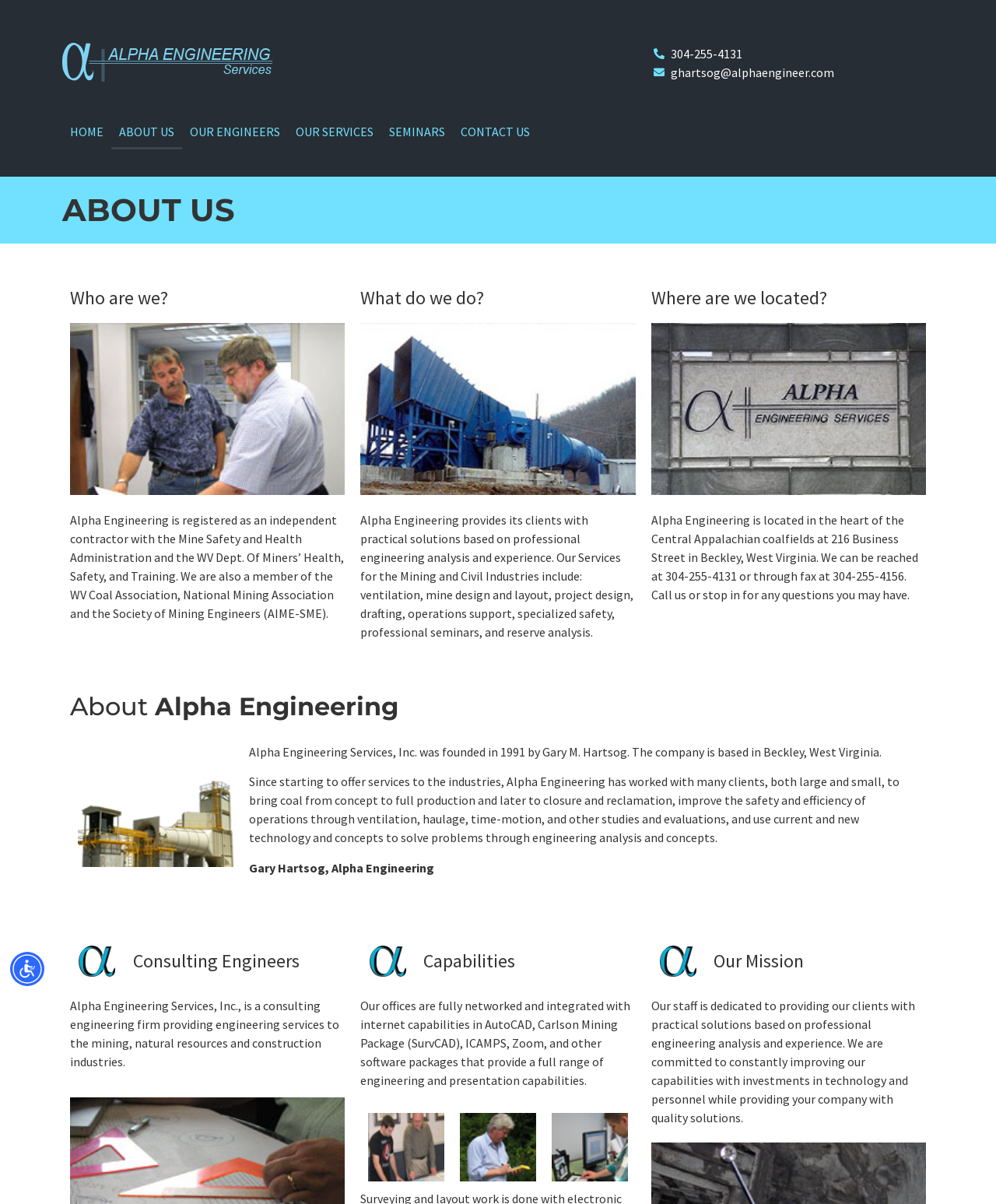Locate the bounding box coordinates of the UI element described by: "Home". Provide the coordinates as four float numbers between 0 and 1, formatted as [left, top, right, bottom].

[0.062, 0.094, 0.112, 0.124]